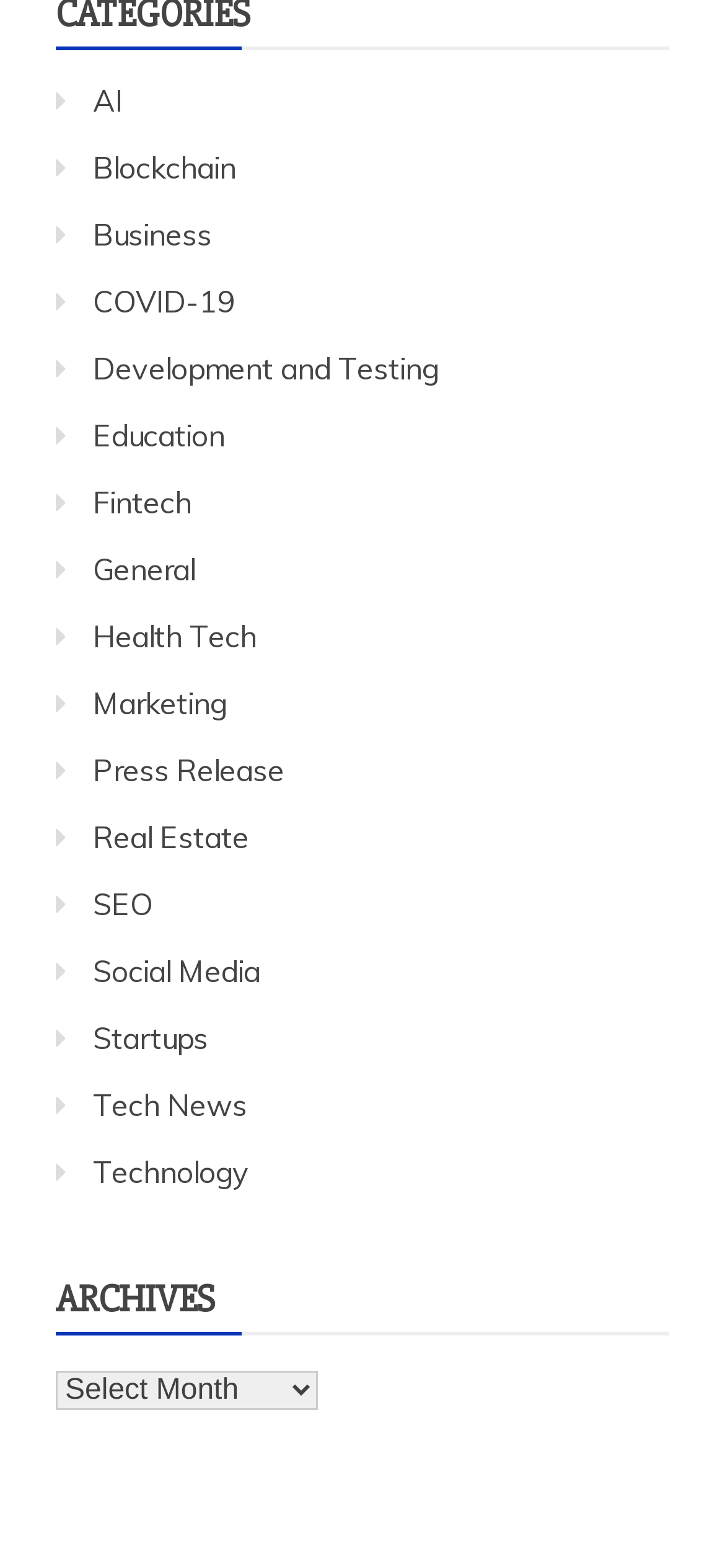Kindly respond to the following question with a single word or a brief phrase: 
Is the 'Archives' combobox expanded?

No